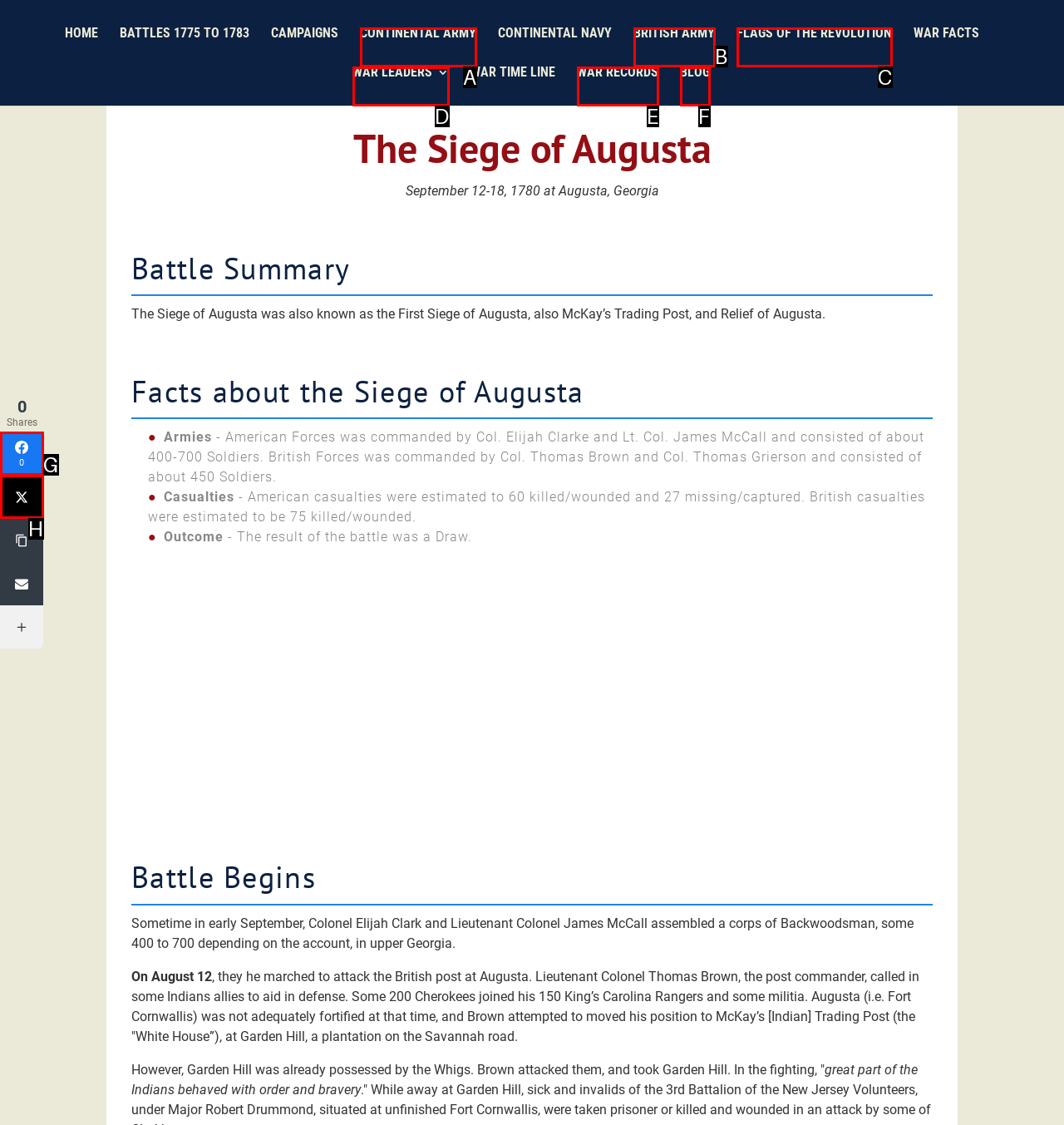Select the letter of the UI element that best matches: Flags of the Revolution
Answer with the letter of the correct option directly.

C